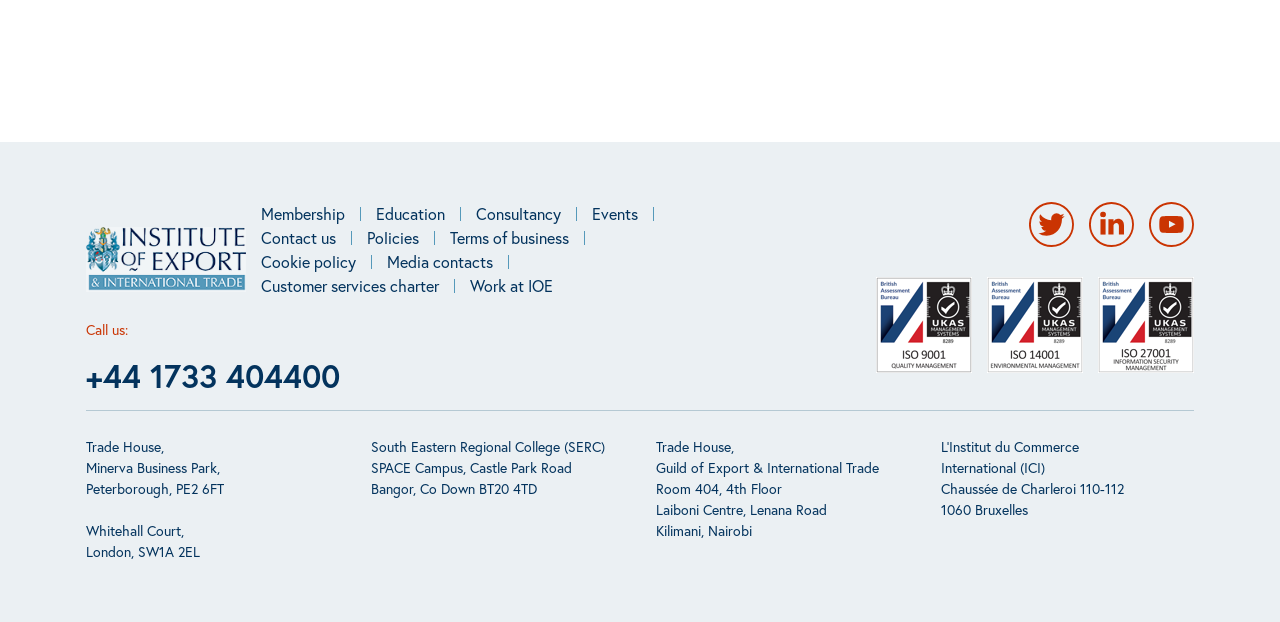Pinpoint the bounding box coordinates of the element to be clicked to execute the instruction: "Check Yelp".

None